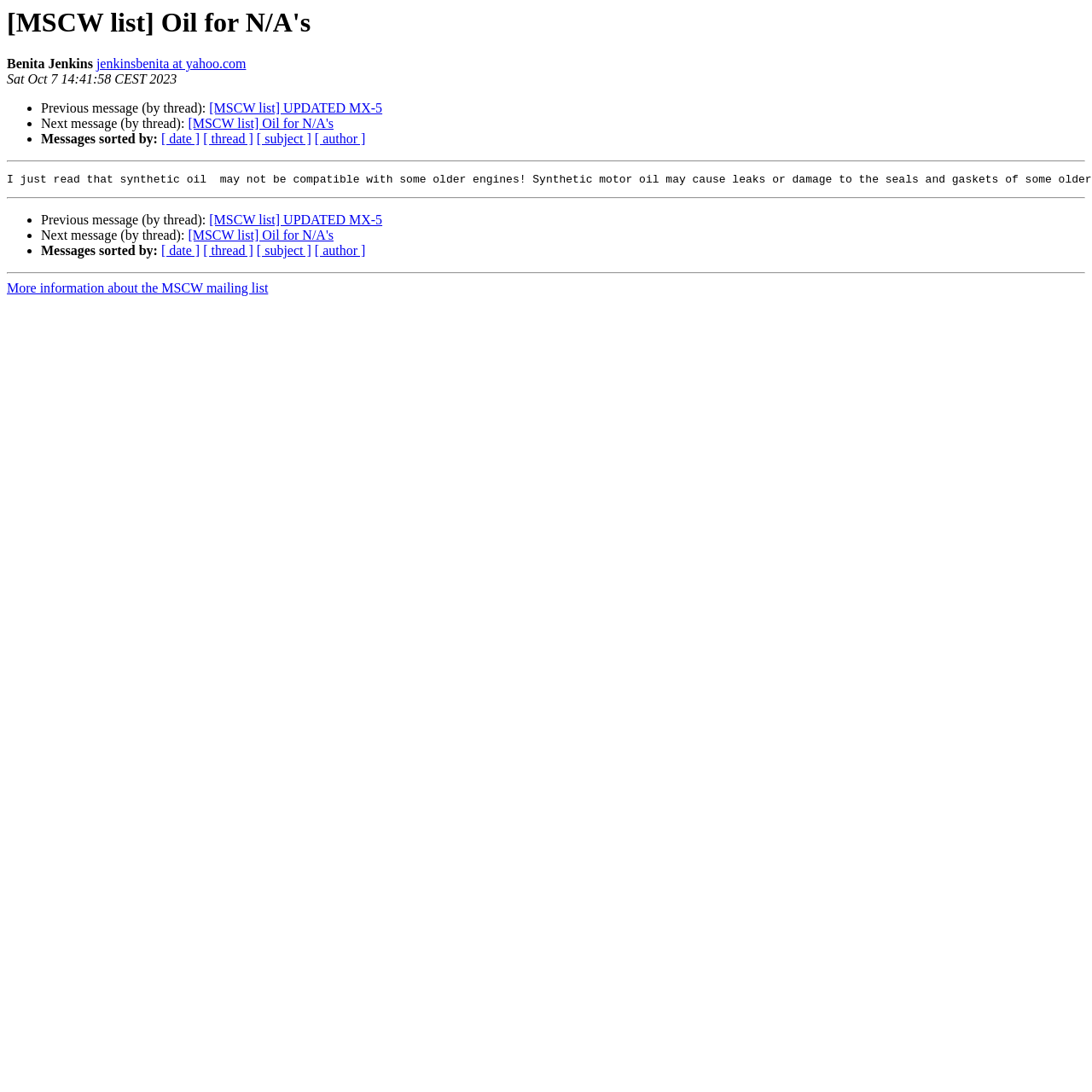Generate the title text from the webpage.

[MSCW list] Oil for N/A's